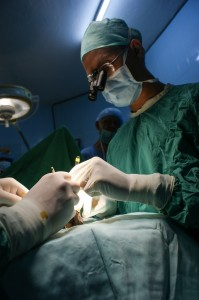Provide a comprehensive description of the image.

The image captures a moment in a surgical procedure focused on microsurgery. A surgeon, dressed in a green surgical gown and a matching cap, is seen intently working on a patient. The surgeon is using specialized equipment, including magnifying glasses attached to their forehead, to enhance precision during the operation. Their hands are gloved and engaged in a delicate task, showcasing the meticulousness required in such intricate surgeries. In the background, another medical professional is visible, contributing to the collaborative effort in the operating room. The scene highlights the critical nature of microsurgery, which often involves repairing and reconnecting damaged tissues, underscoring the importance of advanced skills and technology in modern surgical practices.